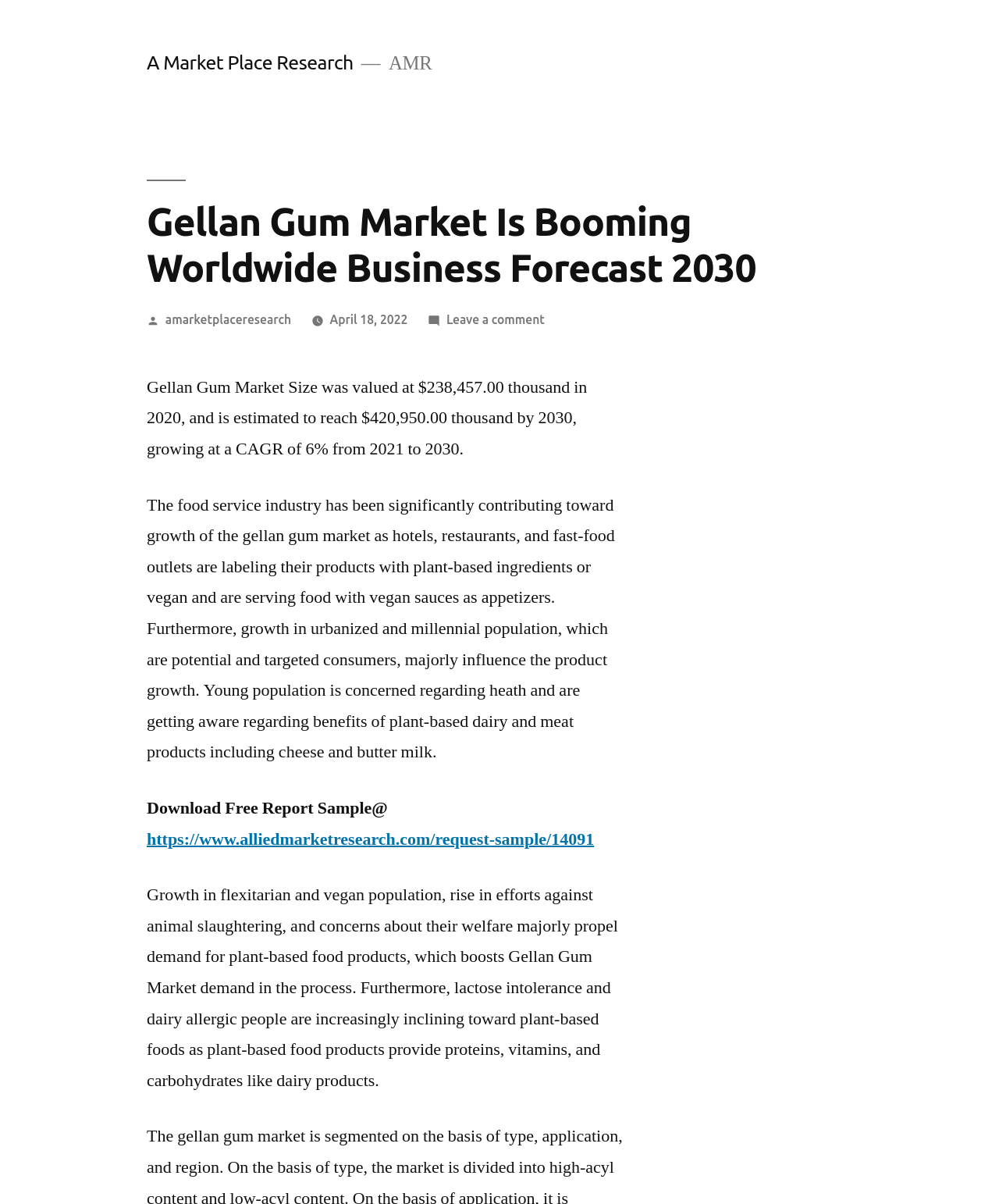Please find the bounding box for the UI element described by: "A Market Place Research".

[0.147, 0.043, 0.354, 0.061]